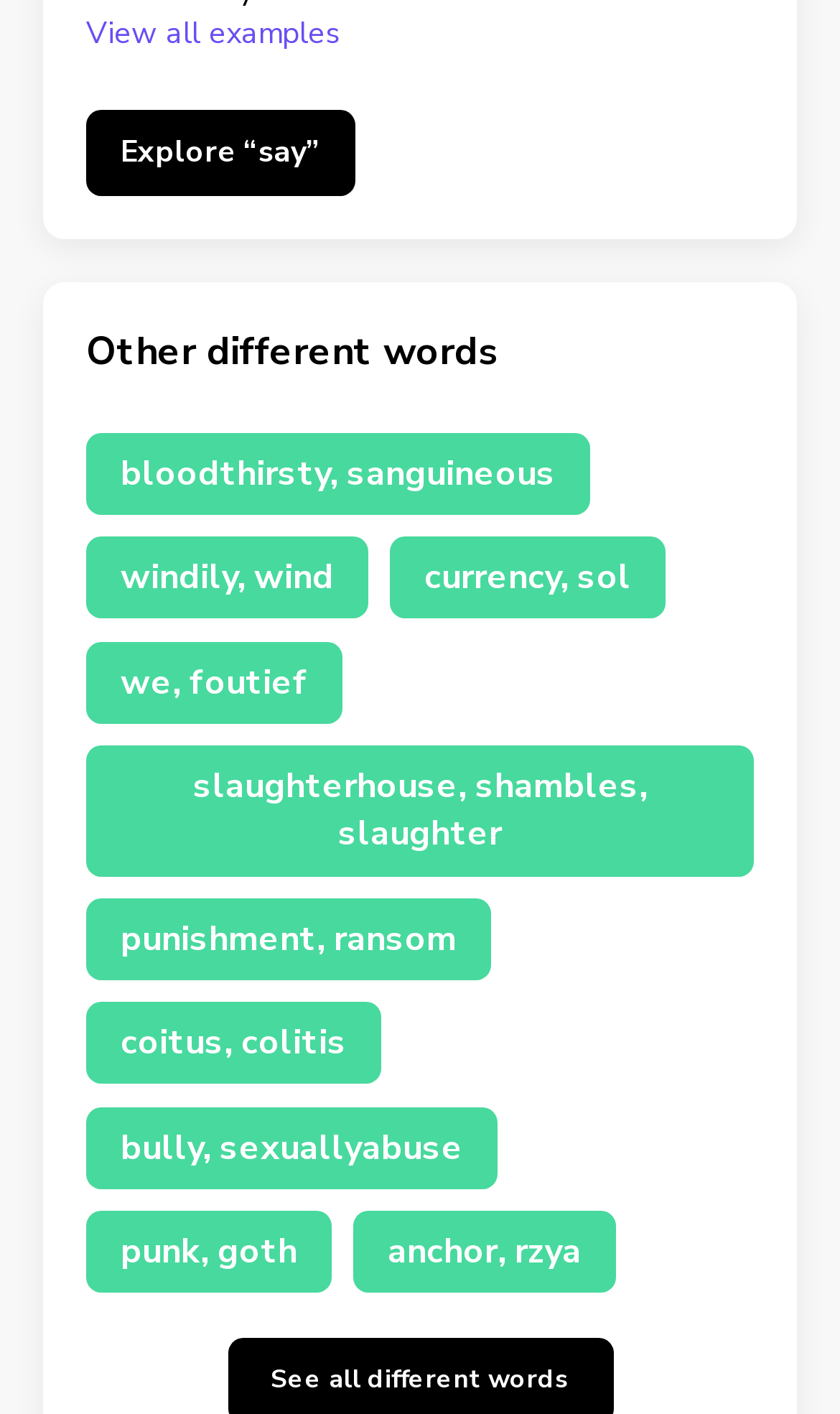Please specify the bounding box coordinates of the region to click in order to perform the following instruction: "See the definition of 'slaughterhouse, shambles, slaughter'".

[0.103, 0.527, 0.897, 0.62]